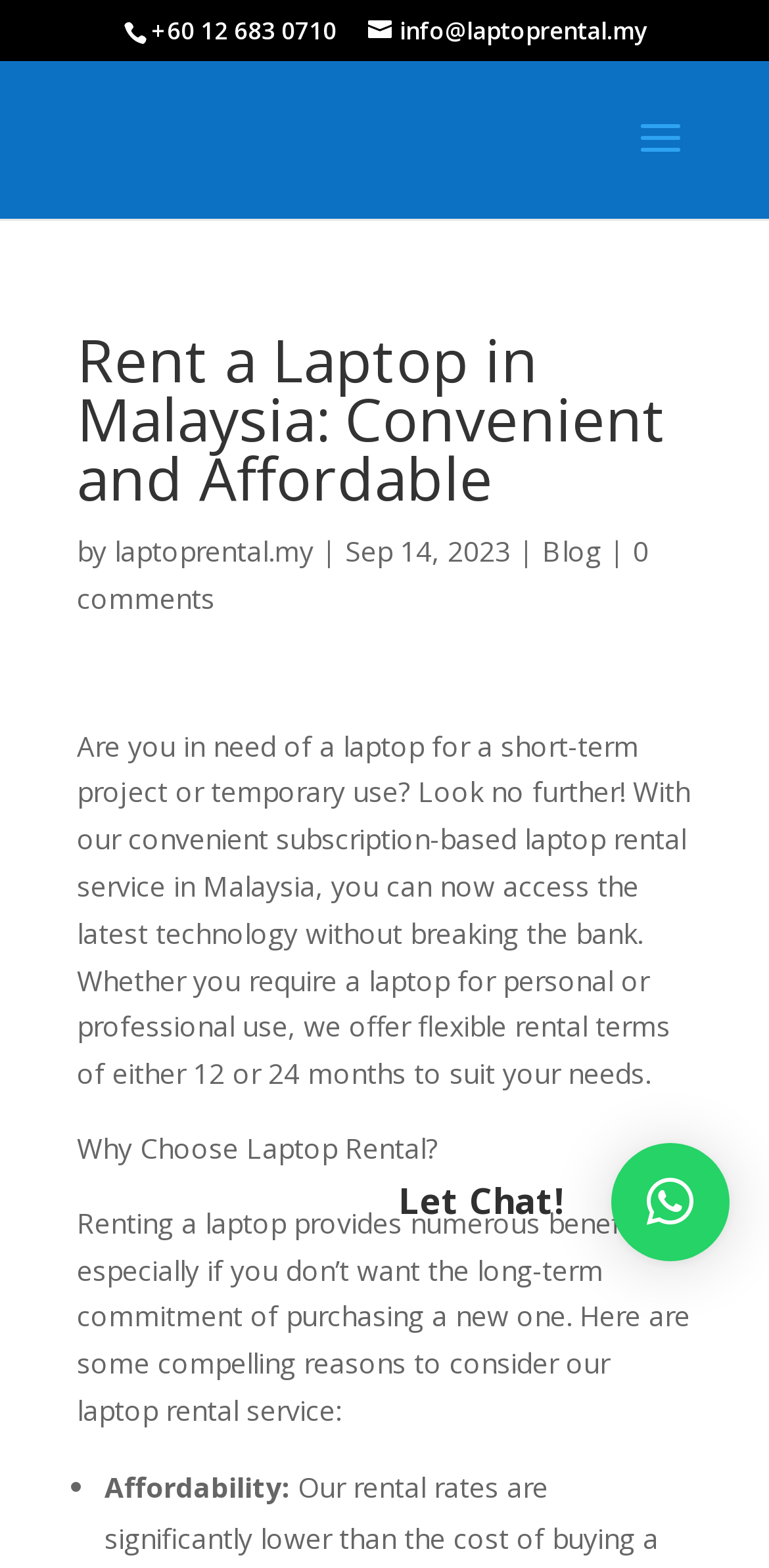Please find the top heading of the webpage and generate its text.

Rent a Laptop in Malaysia: Convenient and Affordable